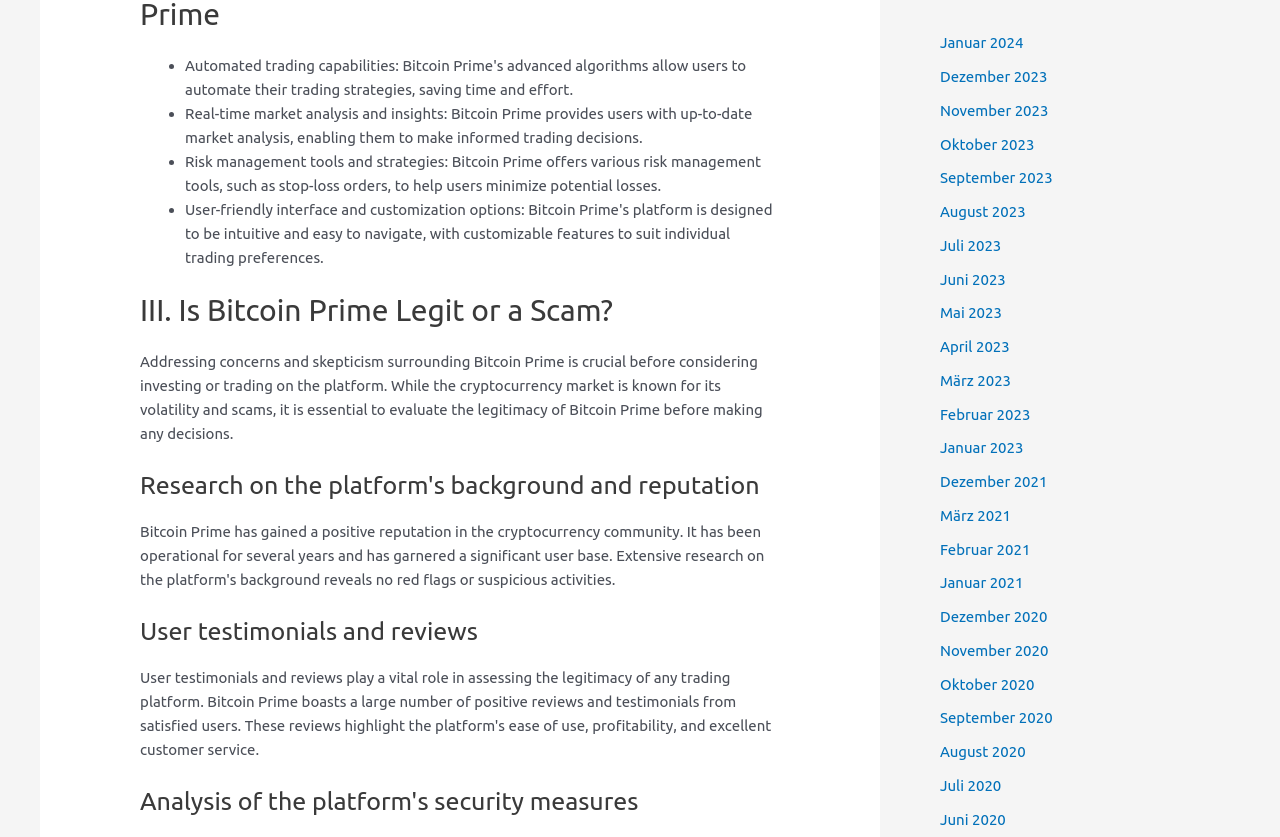Show the bounding box coordinates of the region that should be clicked to follow the instruction: "Click on 'Research on the platform's background and reputation'."

[0.109, 0.561, 0.609, 0.597]